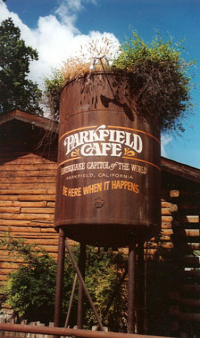Interpret the image and provide an in-depth description.

The image features a rustic water tower prominently displaying the name "Parkfield Cafe." Its weathered facade showcases faded lettering that reads "Greatest Cattle of the World" along with its location, "Parkfield, California," and the playful slogan "Be Here When It Happens!" This tower, capped with greenery, is set against a backdrop of a charming wooden structure, reflecting the area's quaint, small-town character. The scene conveys a sense of nostalgia and community, with a mix of local pride and an inviting atmosphere for visitors exploring this unique part of California.